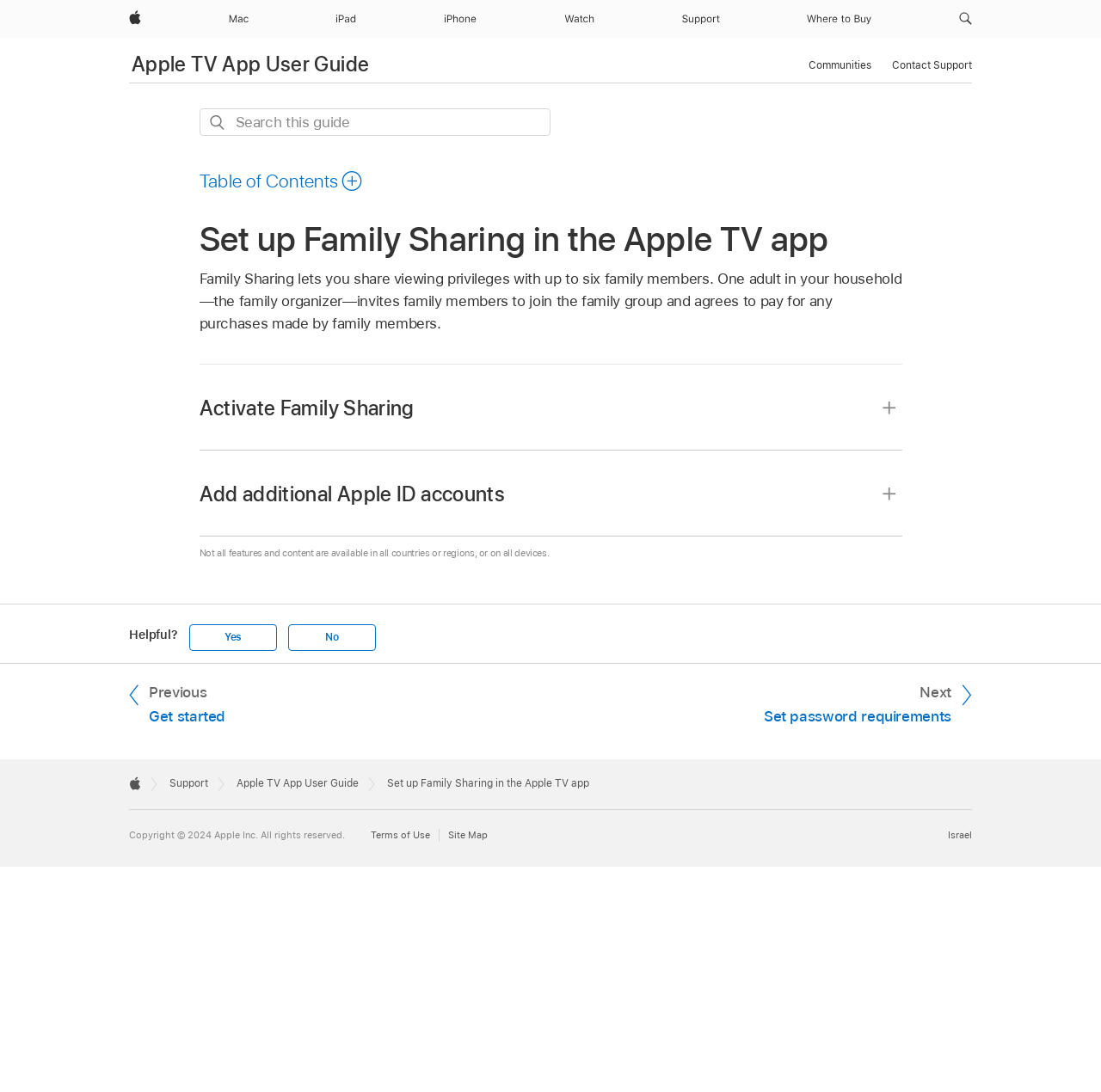Please identify the bounding box coordinates of the clickable area that will fulfill the following instruction: "Go to previous page". The coordinates should be in the format of four float numbers between 0 and 1, i.e., [left, top, right, bottom].

[0.117, 0.624, 0.228, 0.666]